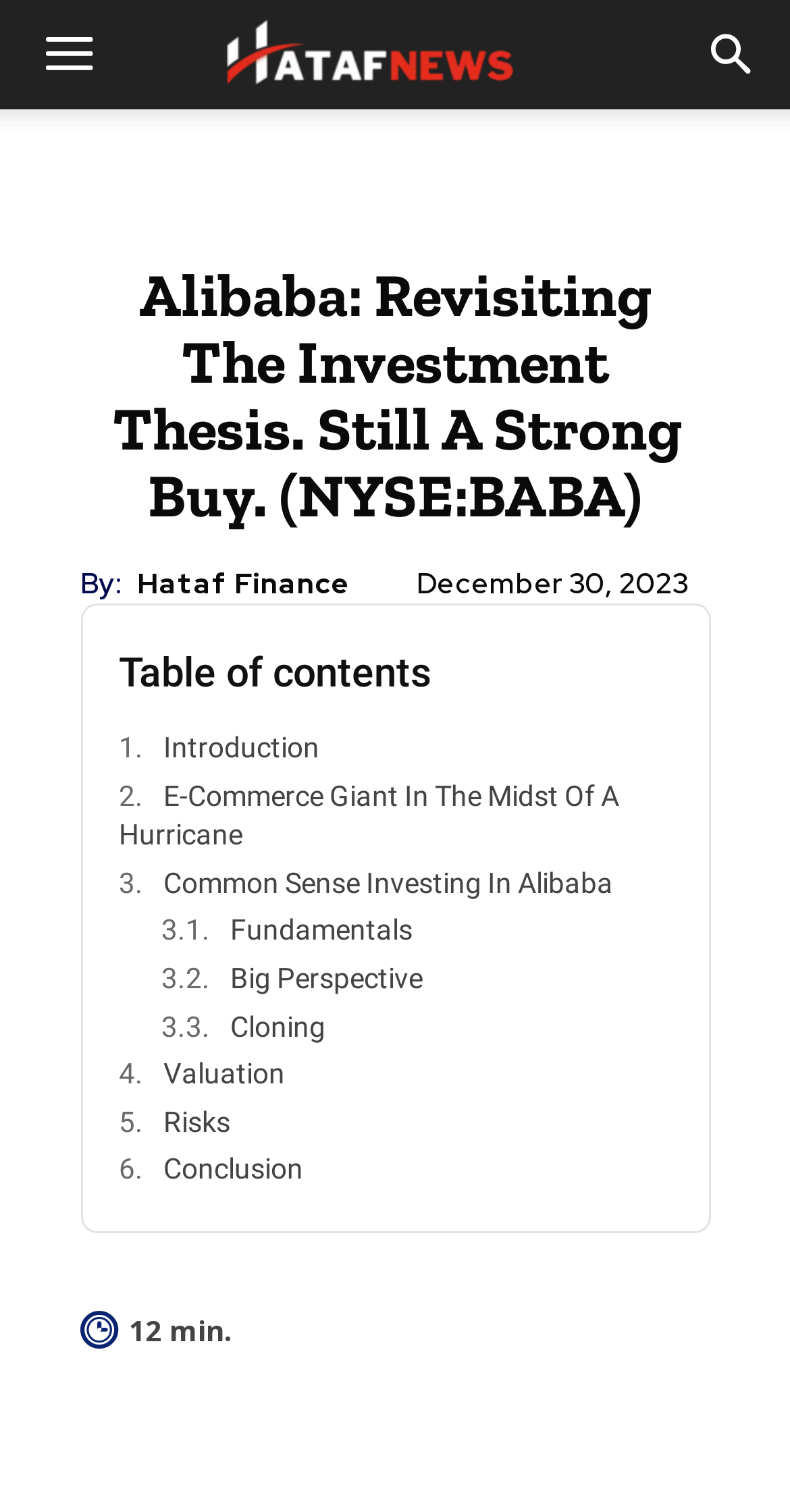Based on the image, provide a detailed response to the question:
What is the author of the article?

The author of the article can be found by looking at the 'By:' section, which is located below the main heading. The link 'Hataf Finance' is present next to the 'By:' text, indicating that Hataf Finance is the author of the article.